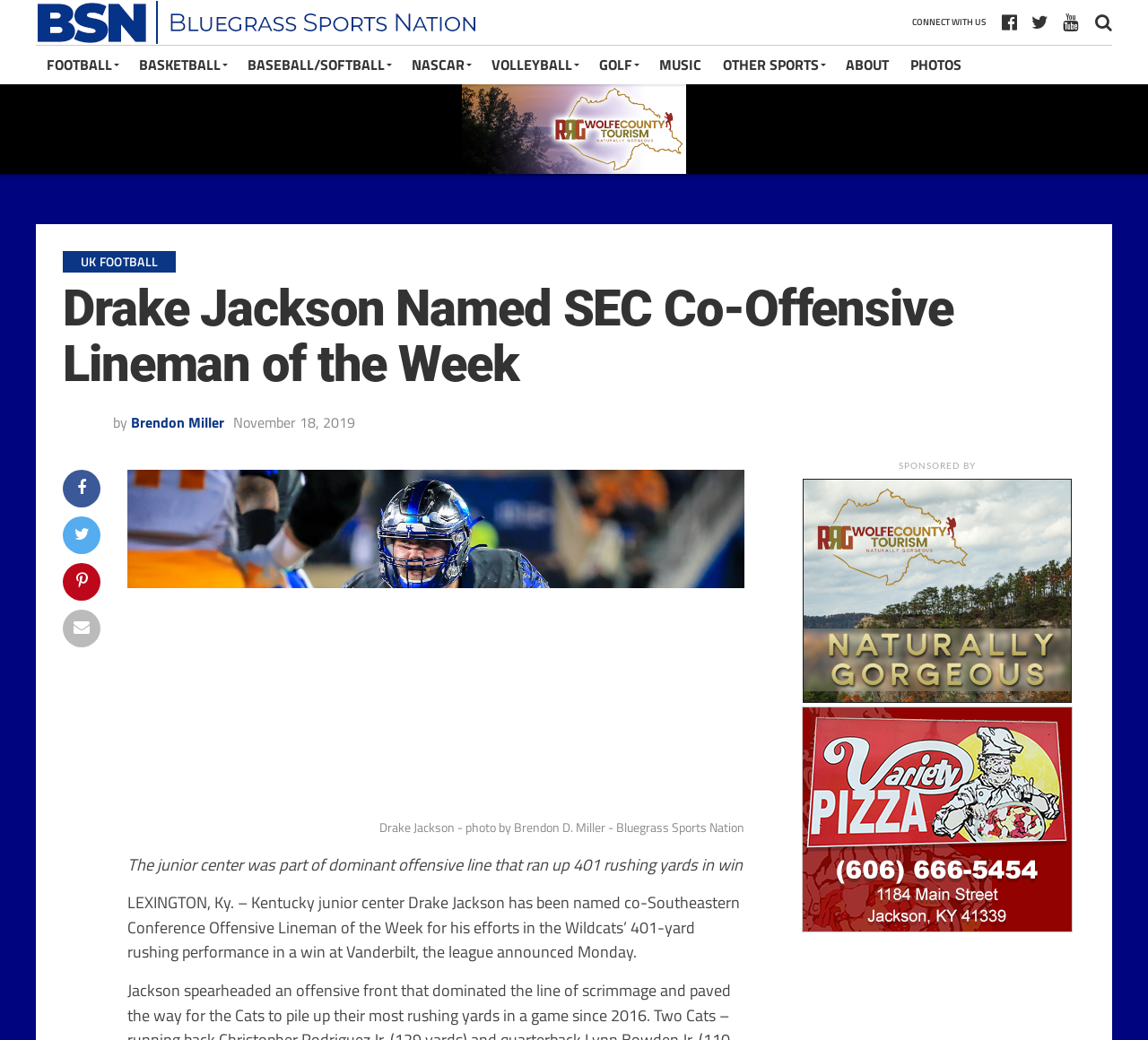Please specify the bounding box coordinates of the clickable region to carry out the following instruction: "Read about UK FOOTBALL". The coordinates should be four float numbers between 0 and 1, in the format [left, top, right, bottom].

[0.055, 0.241, 0.945, 0.262]